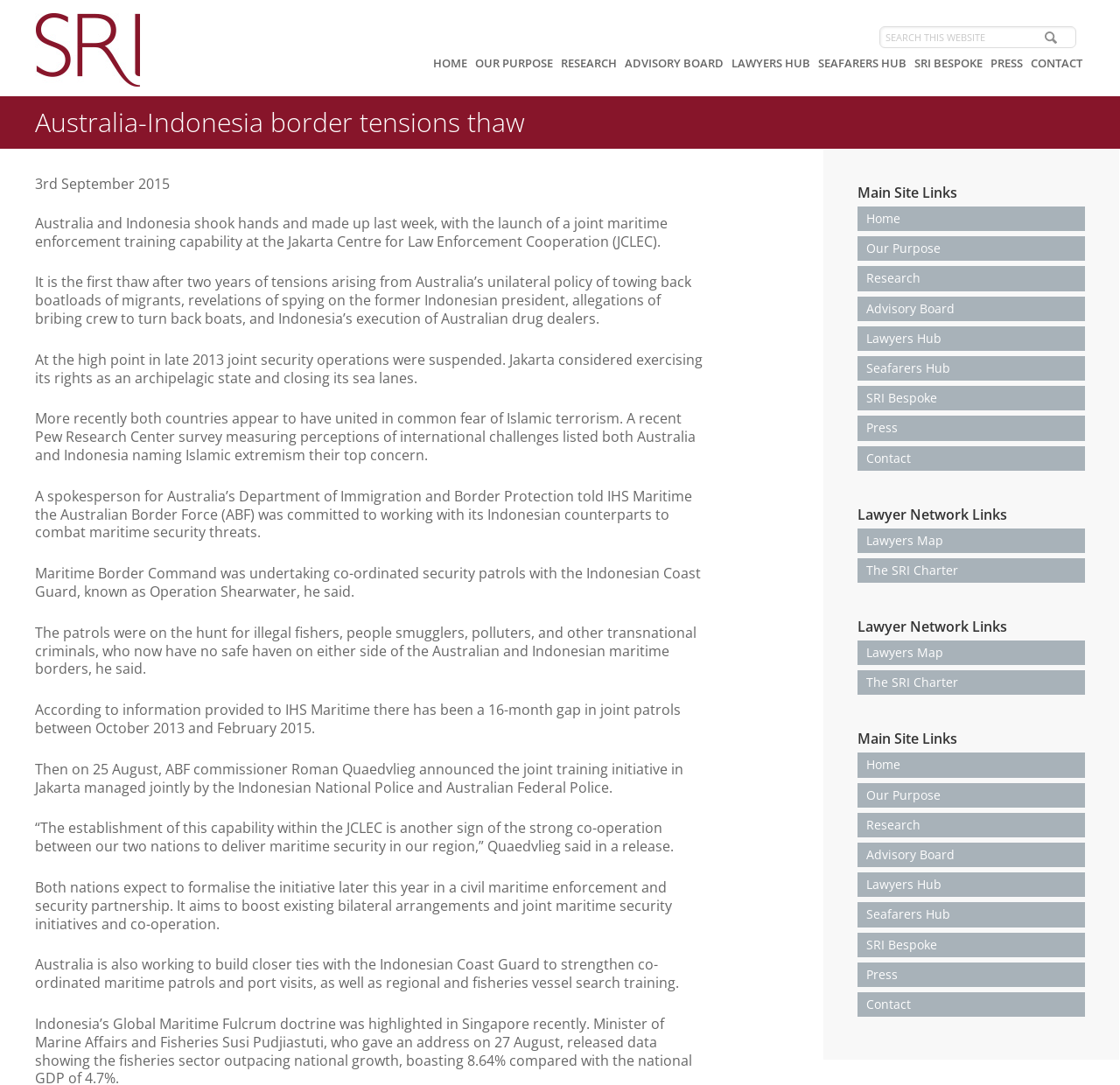Determine the bounding box for the UI element as described: "parent_node: Seafarers Rights International". The coordinates should be represented as four float numbers between 0 and 1, formatted as [left, top, right, bottom].

[0.031, 0.008, 0.172, 0.077]